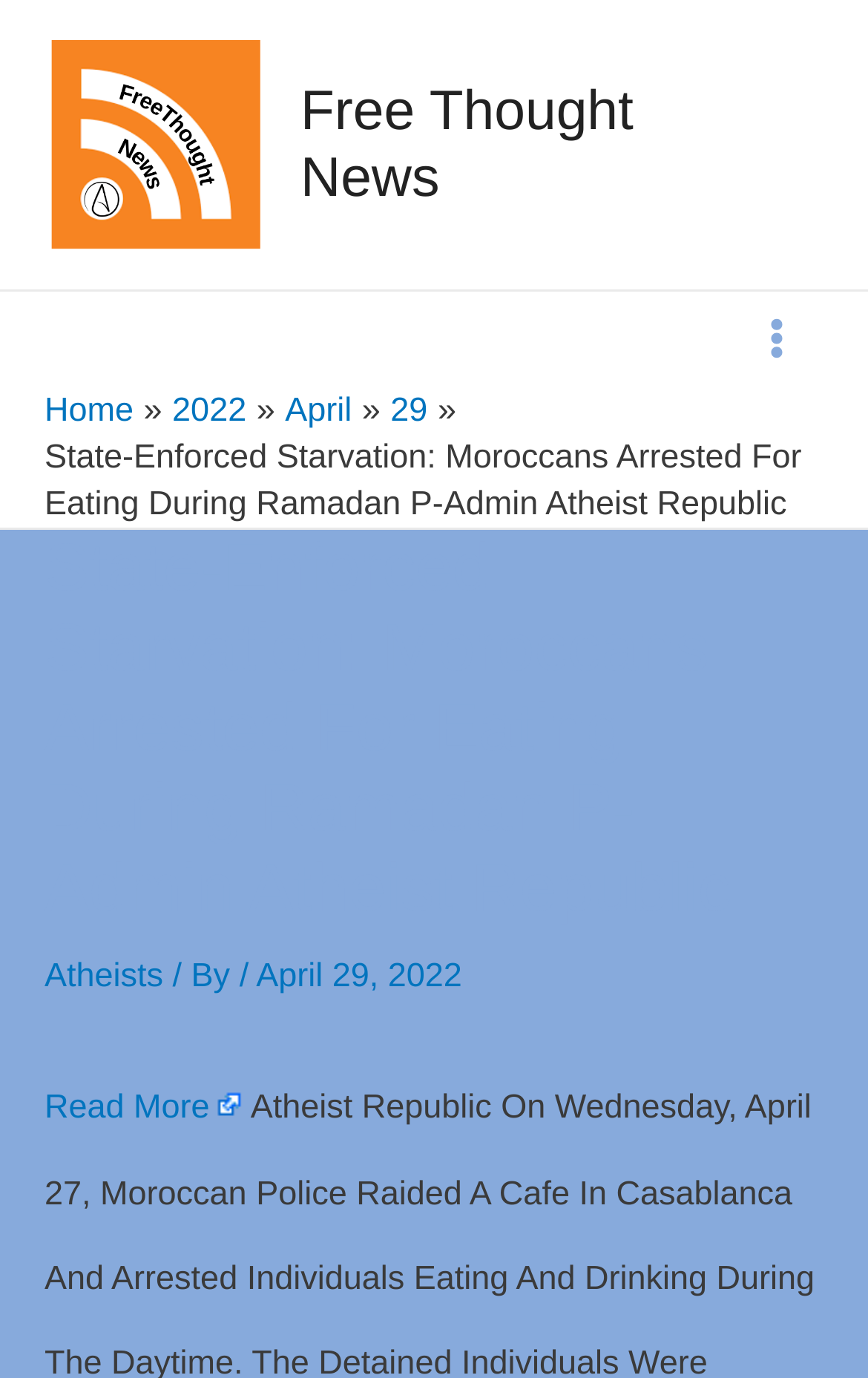What is the purpose of the 'Main Menu' button?
Look at the image and respond with a one-word or short phrase answer.

To expand the menu